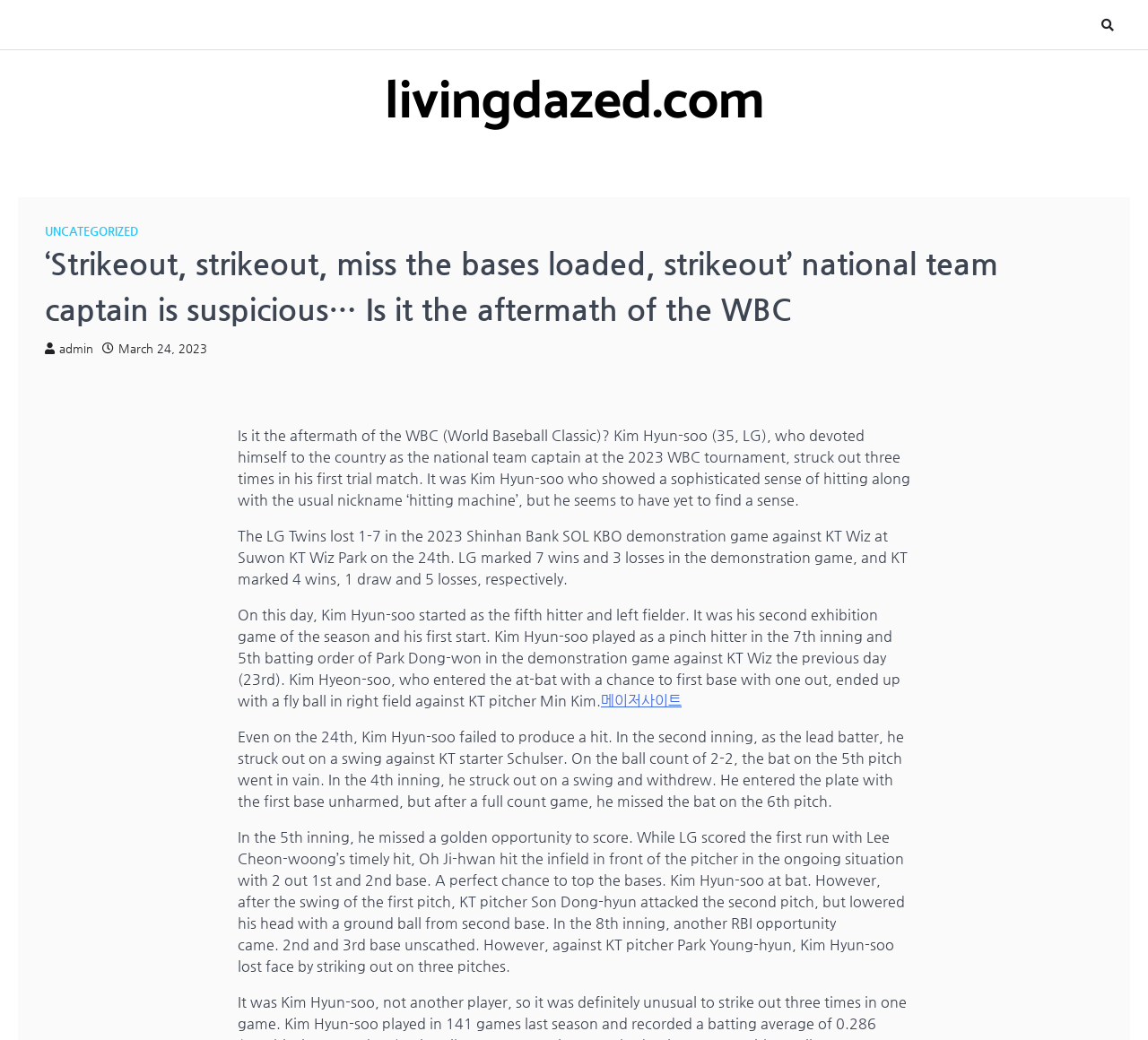What is Kim Hyun-soo's team?
Please answer the question with as much detail as possible using the screenshot.

According to the webpage, Kim Hyun-soo is mentioned as 'Kim Hyun-soo (35, LG)', indicating that he is a member of the LG team.